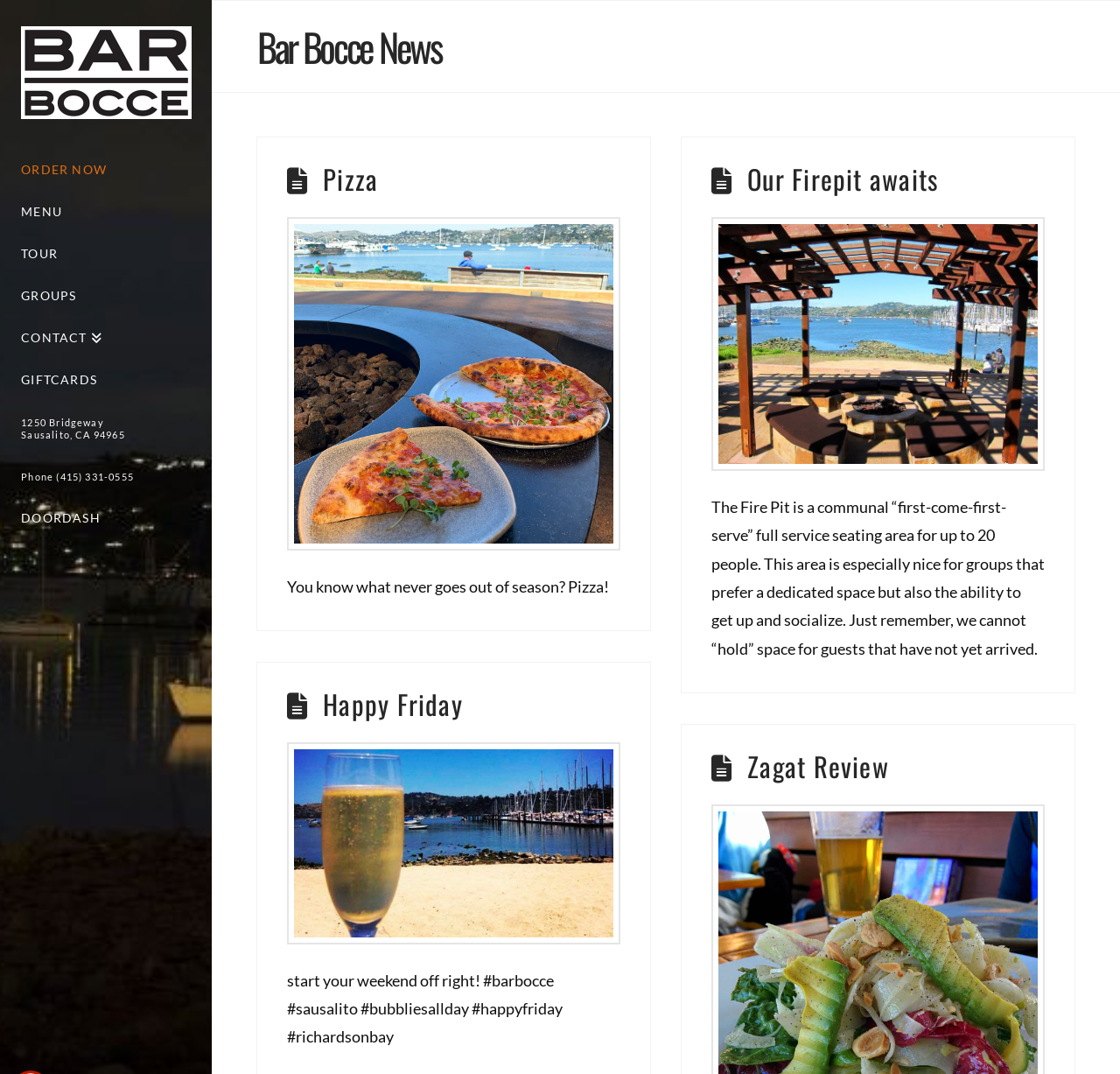Respond to the question below with a single word or phrase:
How many links are there in the menu?

7